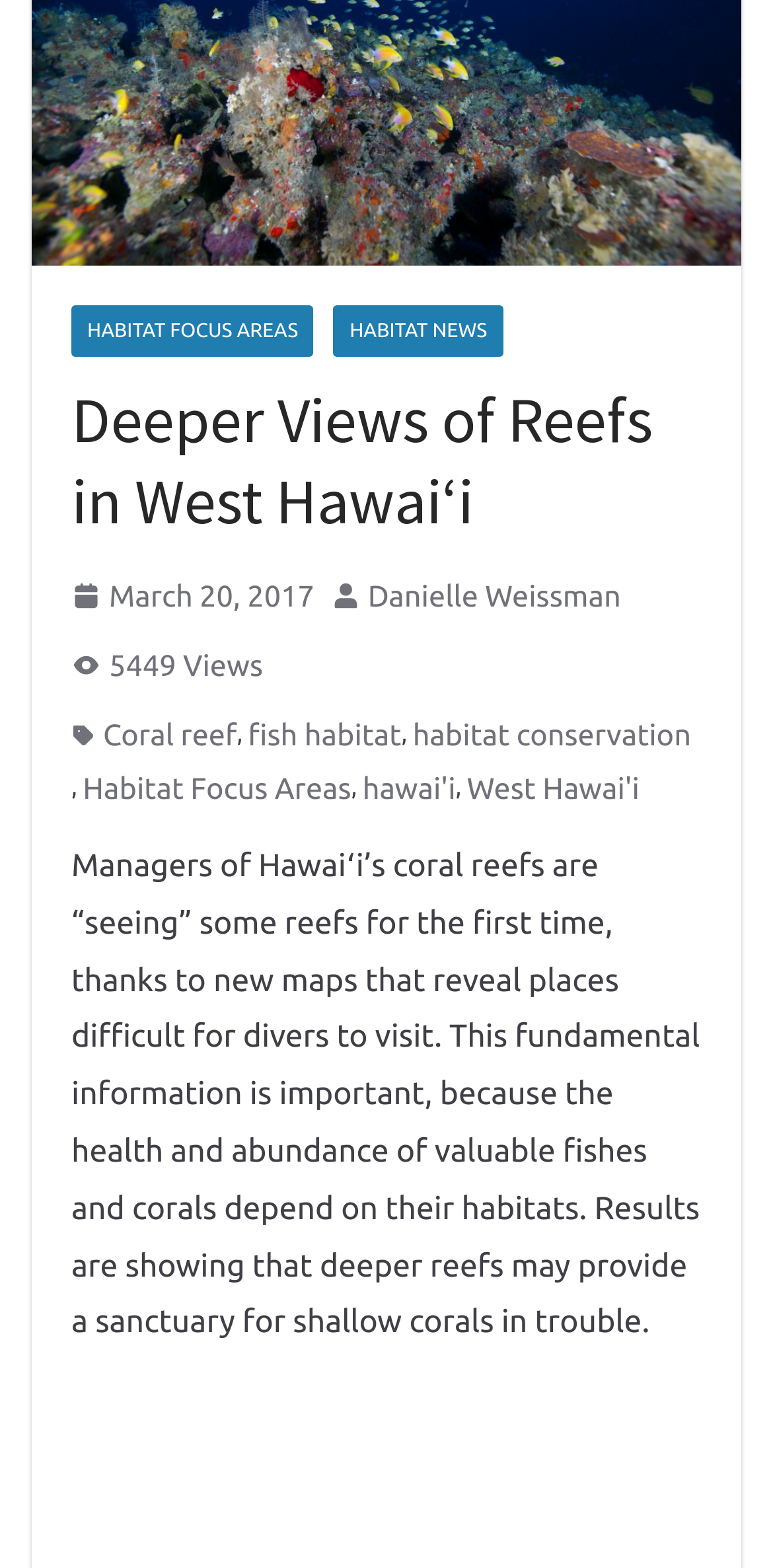Find the bounding box coordinates for the UI element whose description is: "parent_node: Records aria-label="Toggle Submenu"". The coordinates should be four float numbers between 0 and 1, in the format [left, top, right, bottom].

None